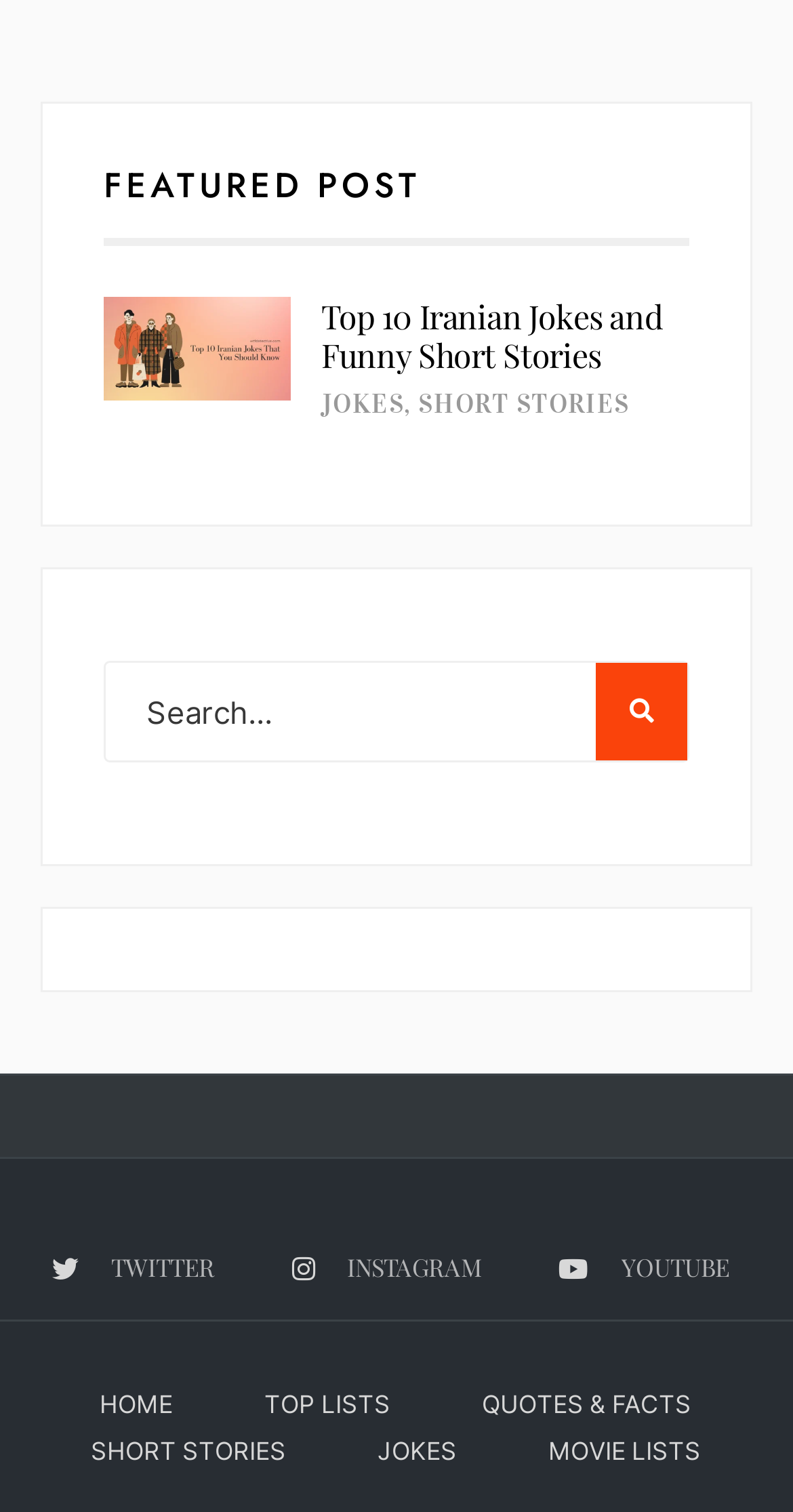Identify the bounding box of the UI element described as follows: "input value="Search..." name="s" value="Search..."". Provide the coordinates as four float numbers in the range of 0 to 1 [left, top, right, bottom].

[0.131, 0.437, 0.869, 0.504]